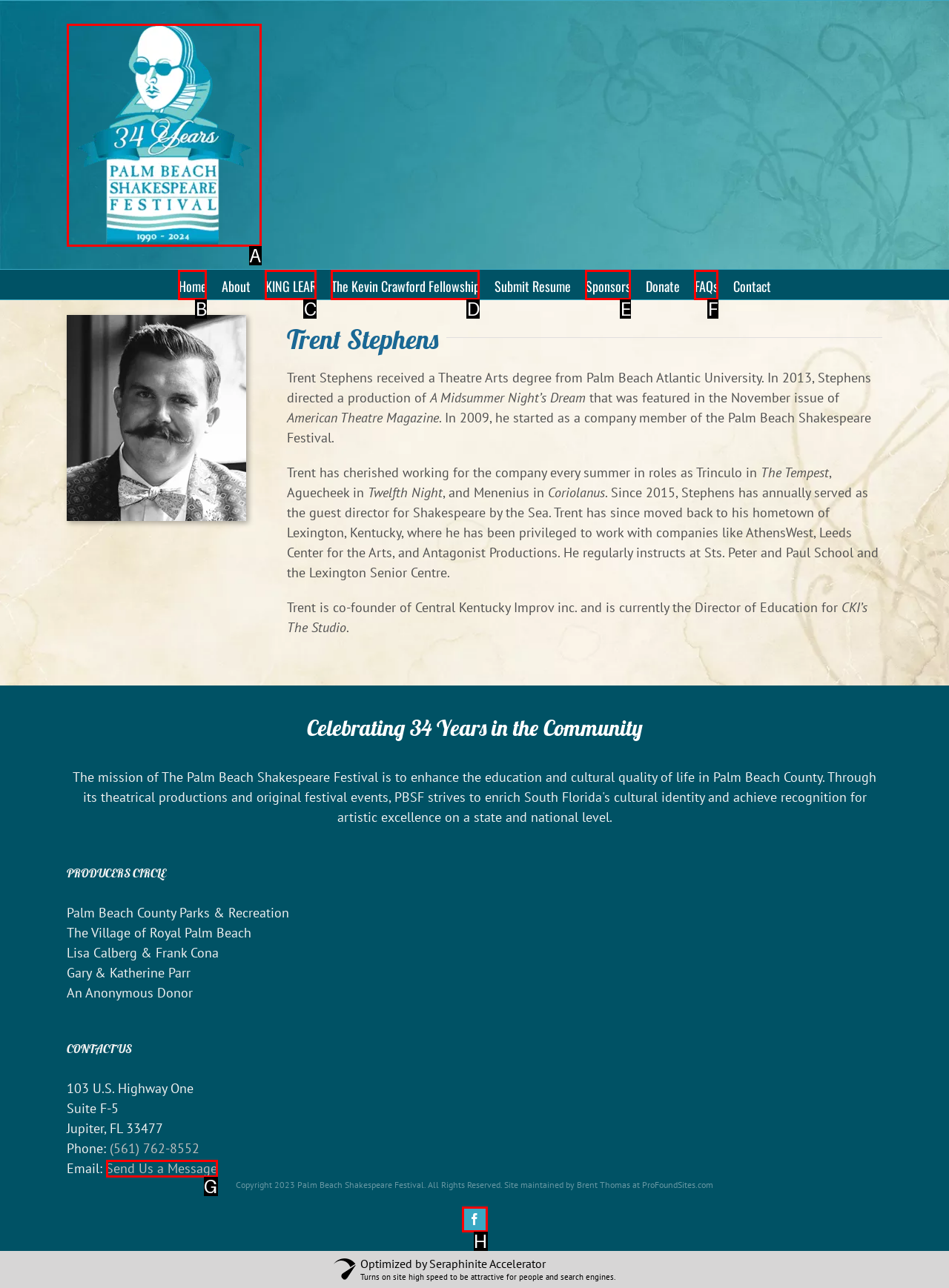Please select the letter of the HTML element that fits the description: alt="Palm Beach Shakespeare Festival Logo". Answer with the option's letter directly.

A